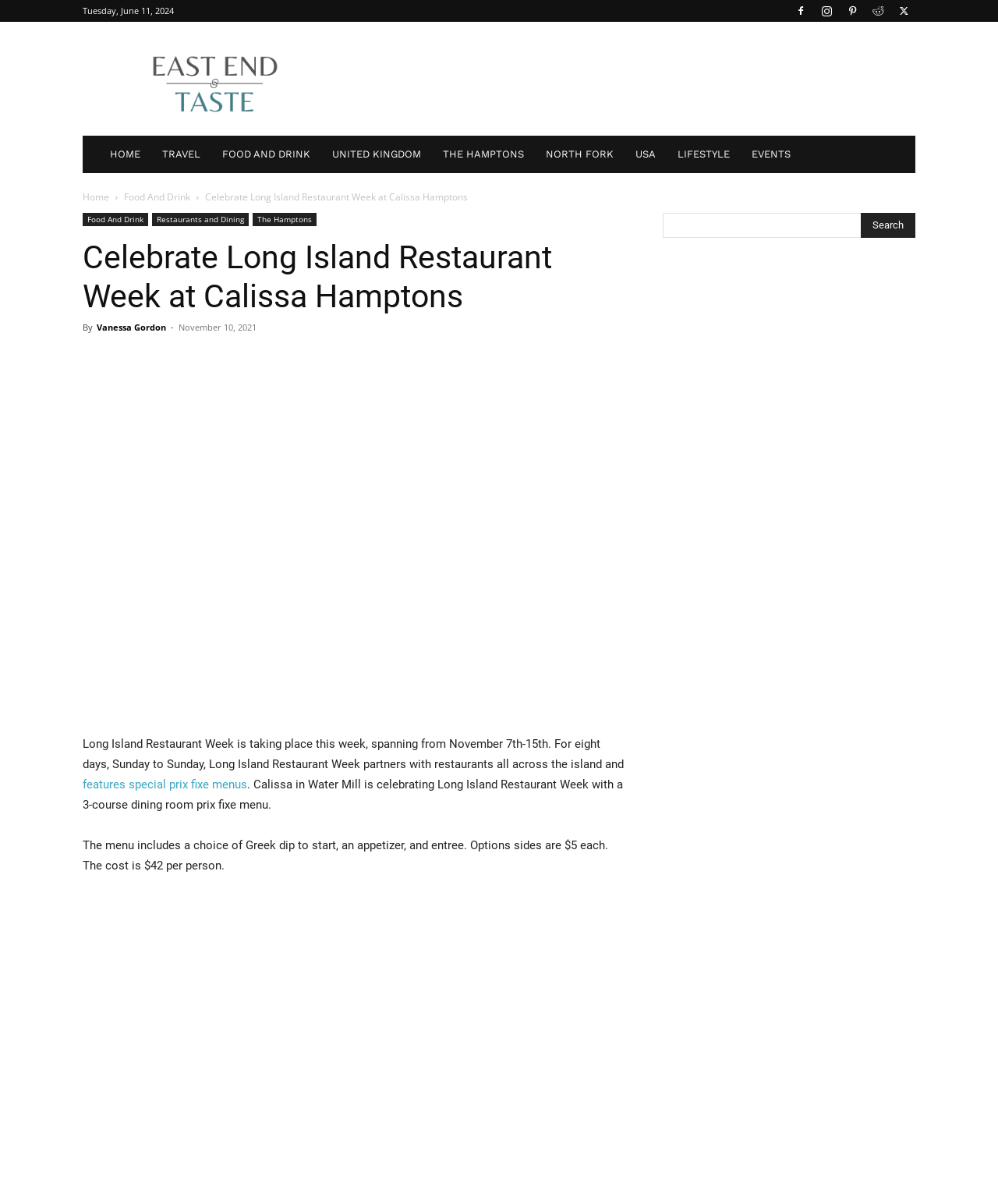Describe all the significant parts and information present on the webpage.

The webpage is about celebrating Long Island Restaurant Week at Calissa Hamptons. At the top, there is a date "Tuesday, June 11, 2024" and a row of social media icons. Below the date, there is an "East End Taste Logo" image. 

The main navigation menu is located at the top center of the page, consisting of 9 links: "HOME", "TRAVEL", "FOOD AND DRINK", "UNITED KINGDOM", "THE HAMPTONS", "NORTH FORK", "USA", "LIFESTYLE", and "EVENTS". 

On the left side, there are two columns of links. The top column has 3 links: "Home", "Food And Drink", and a header "Celebrate Long Island Restaurant Week at Calissa Hamptons". The bottom column has 4 links: "Food And Drink", "Restaurants and Dining", "The Hamptons", and a header without text.

The main content of the page is divided into sections. The first section has a header "Celebrate Long Island Restaurant Week at Calissa Hamptons" and a subheading with the author's name "Vanessa Gordon" and the date "November 10, 2021". 

Below the header, there is an image of a pork chop dish from Calissa Hamptons, which is related to Long Island Restaurant Week. The text explains that Long Island Restaurant Week is taking place from November 7th-15th and features special prix fixe menus at participating restaurants. 

Calissa in Water Mill is celebrating Long Island Restaurant Week with a 3-course dining room prix fixe menu, which includes a choice of Greek dip to start, an appetizer, and entree, with optional sides for $5 each, at a cost of $42 per person.

On the right side of the page, there is a complementary section with a search bar and a "Search" button.